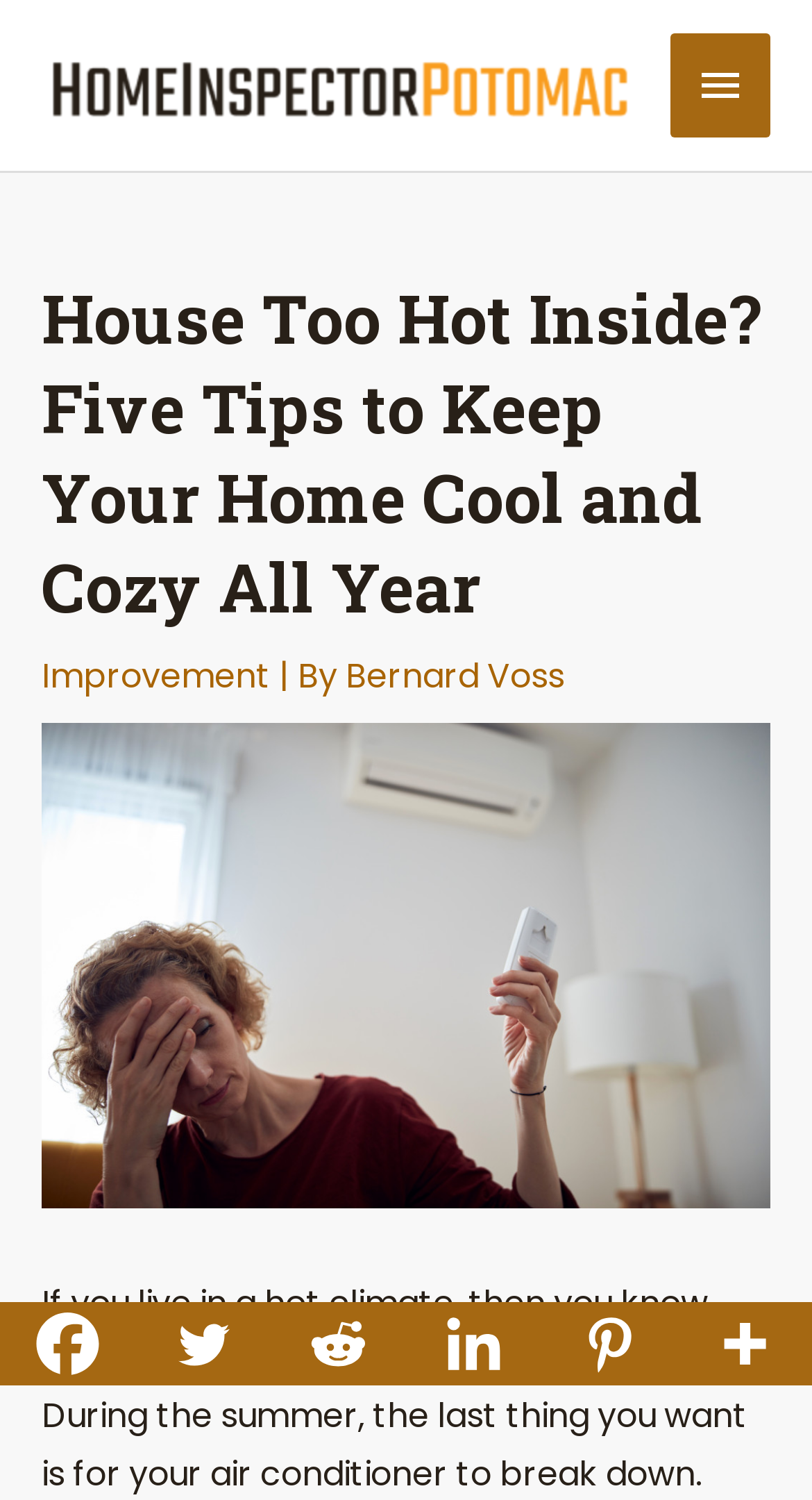What social media platforms are available?
Using the information presented in the image, please offer a detailed response to the question.

The social media platforms available can be found by looking at the links at the bottom of the page, which include Facebook, Twitter, Reddit, Linkedin, and Pinterest.